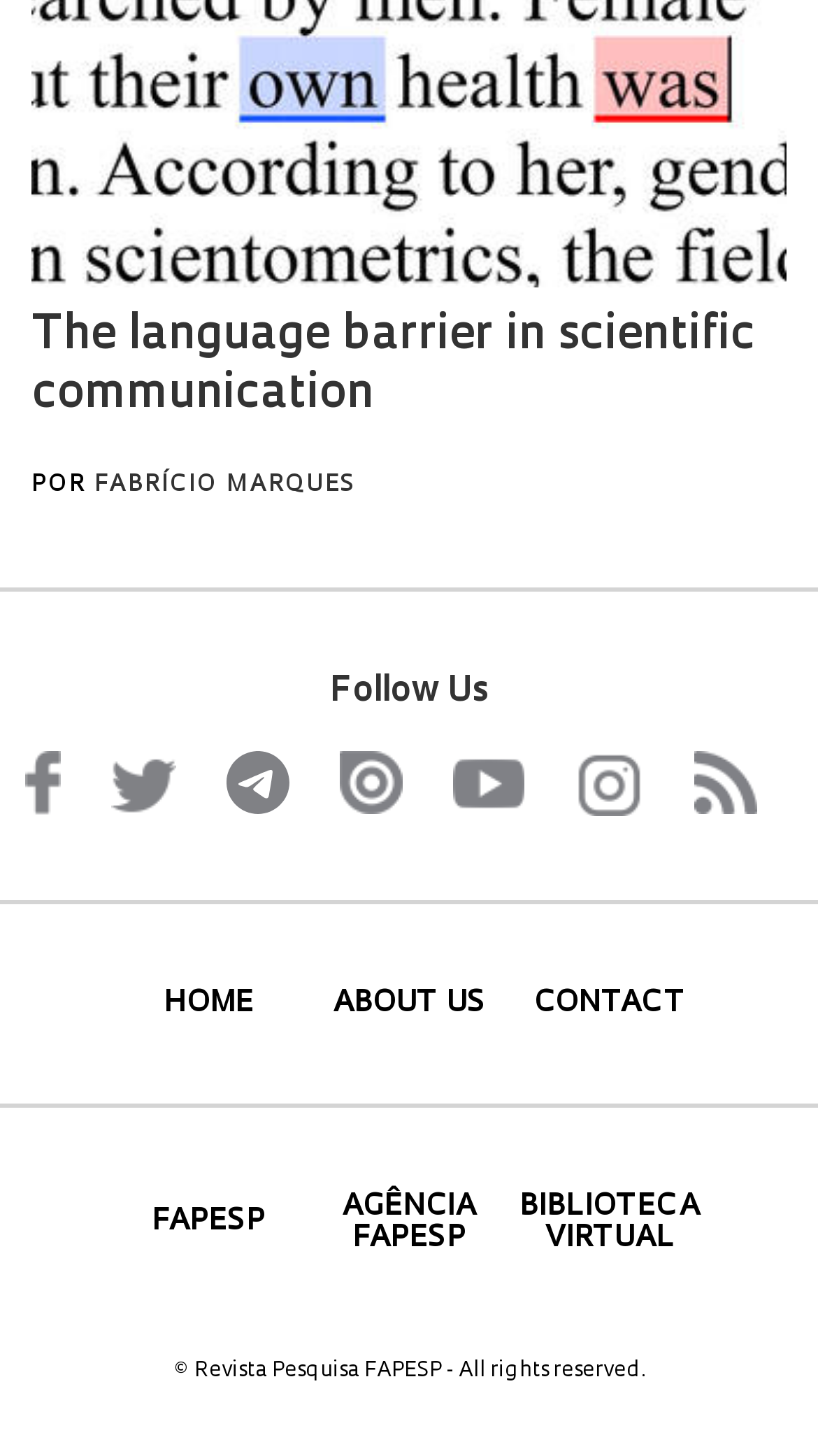Give a one-word or phrase response to the following question: What is the second main link?

ABOUT US